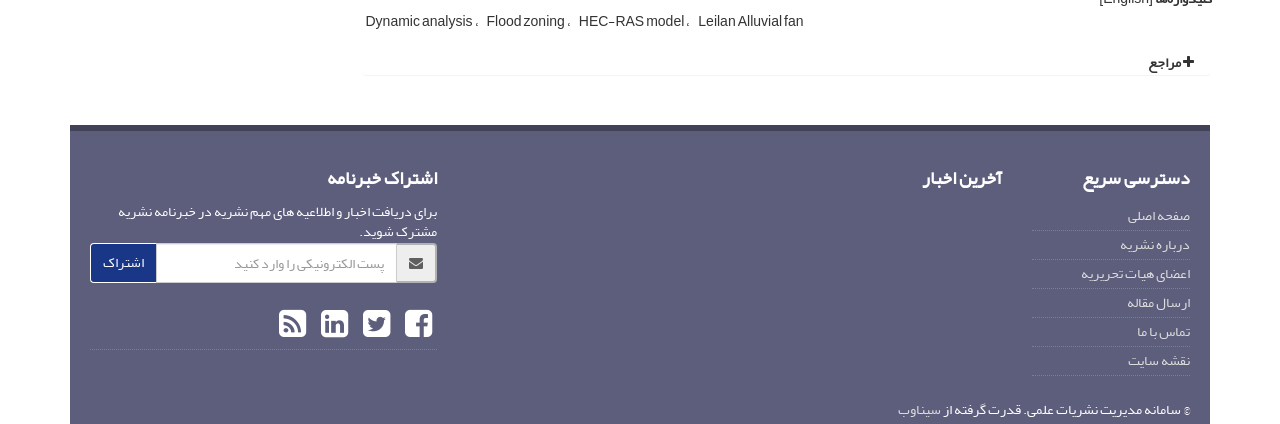Based on the element description "اعضای هیات تحریریه", predict the bounding box coordinates of the UI element.

[0.845, 0.613, 0.93, 0.677]